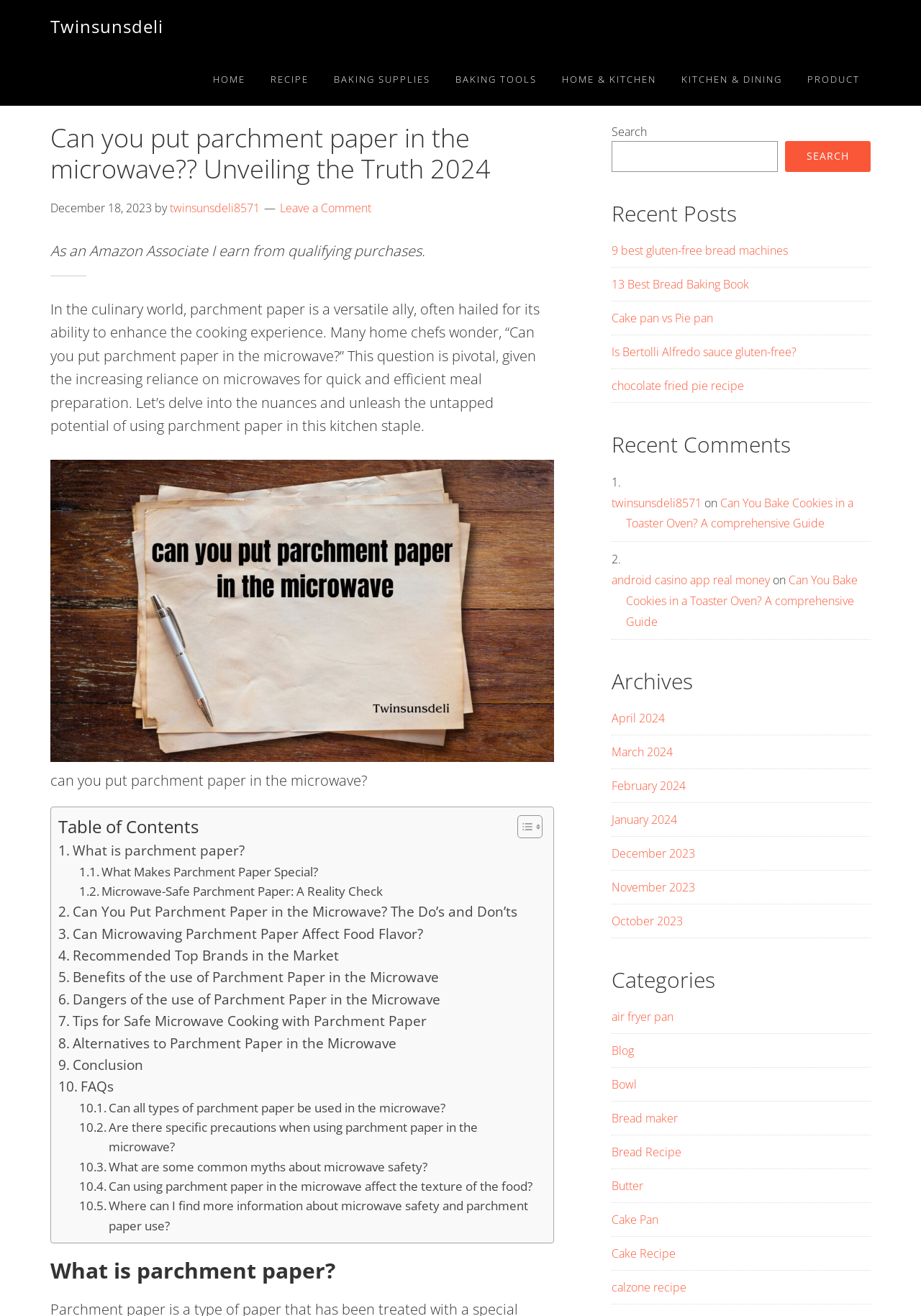Please give the bounding box coordinates of the area that should be clicked to fulfill the following instruction: "Leave a comment". The coordinates should be in the format of four float numbers from 0 to 1, i.e., [left, top, right, bottom].

[0.304, 0.152, 0.403, 0.164]